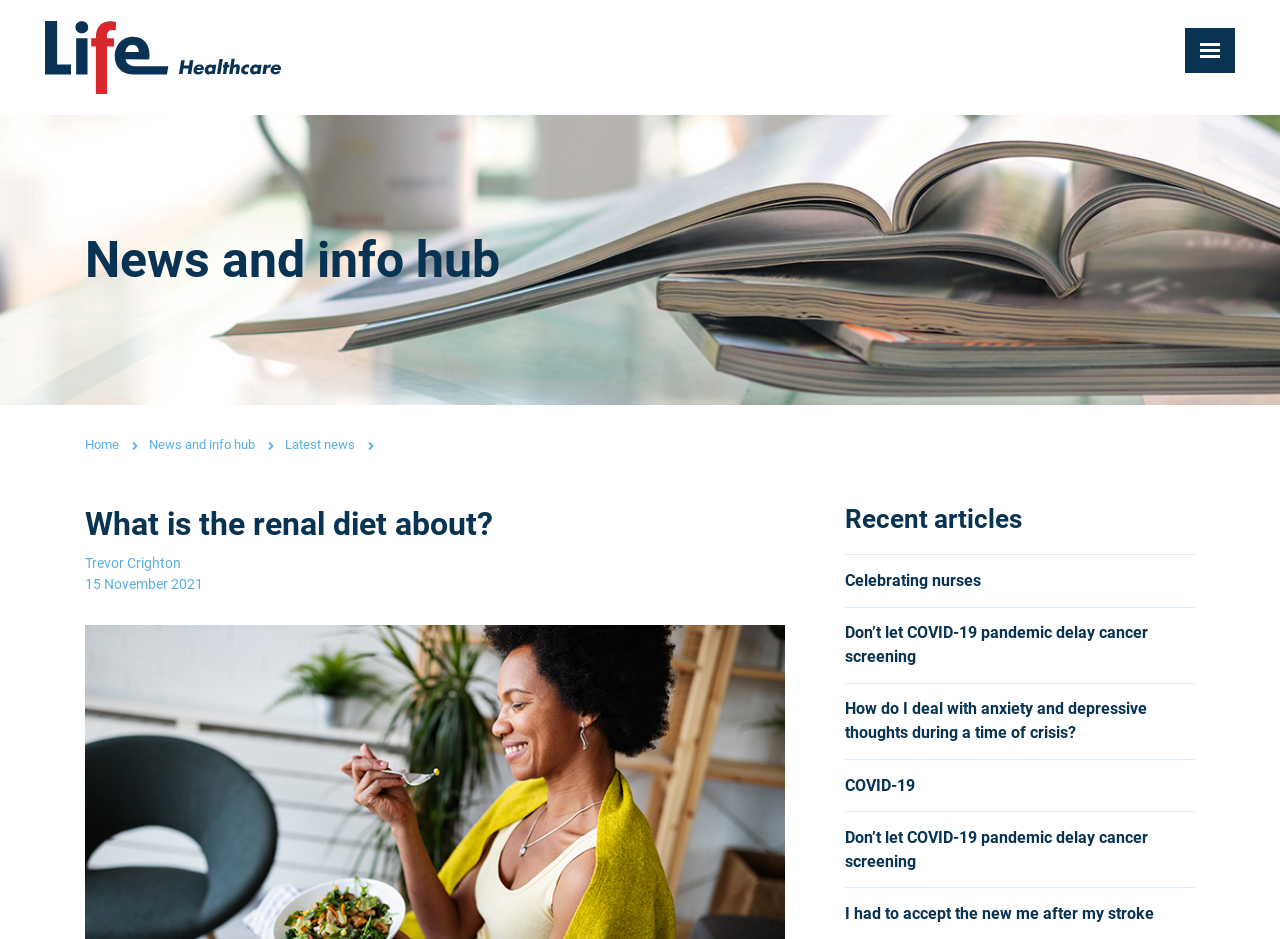Identify the bounding box coordinates for the element you need to click to achieve the following task: "Click on Baking Products". Provide the bounding box coordinates as four float numbers between 0 and 1, in the form [left, top, right, bottom].

None